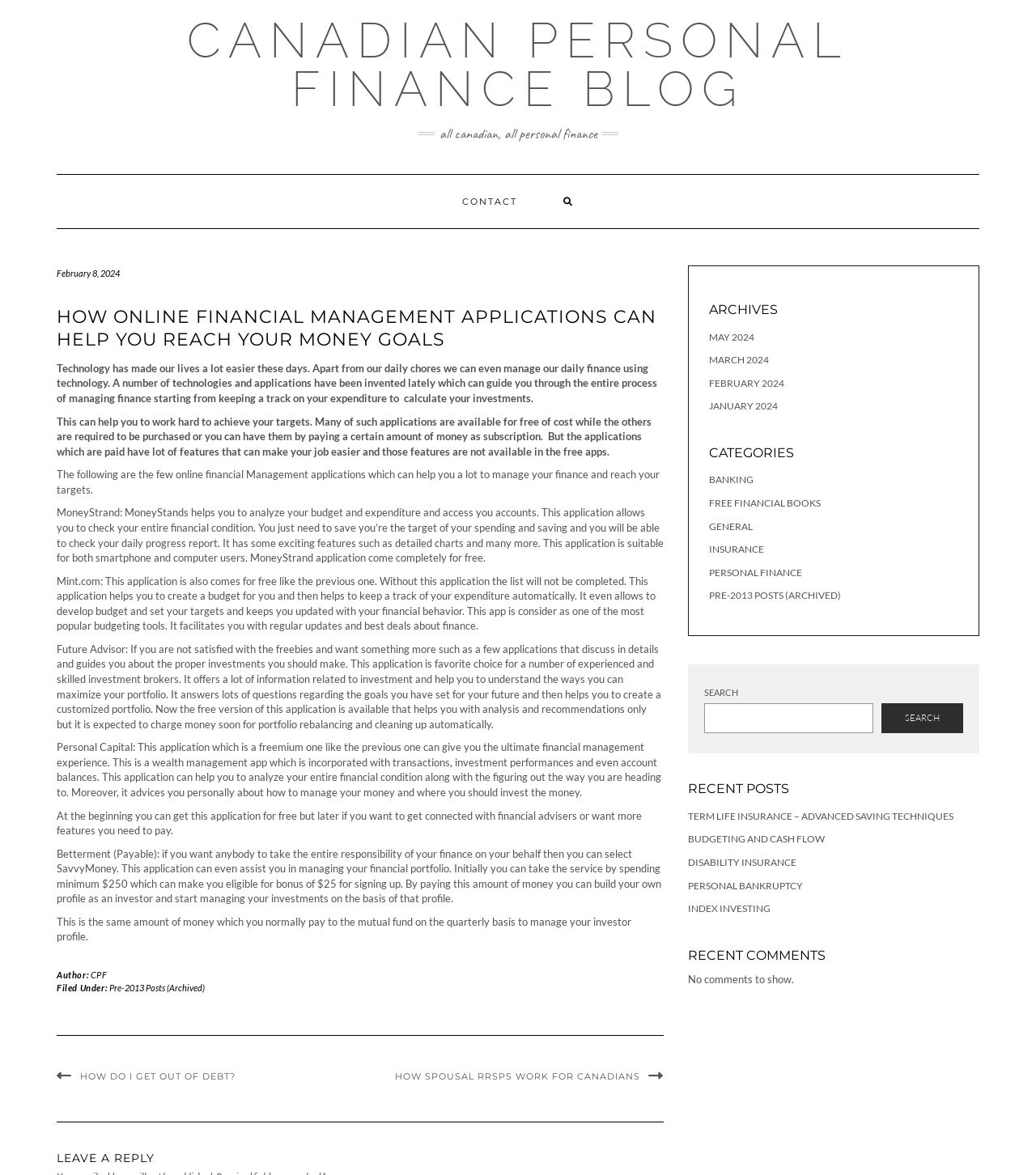Identify the bounding box coordinates of the clickable region required to complete the instruction: "Search for a topic". The coordinates should be given as four float numbers within the range of 0 and 1, i.e., [left, top, right, bottom].

[0.68, 0.598, 0.843, 0.624]